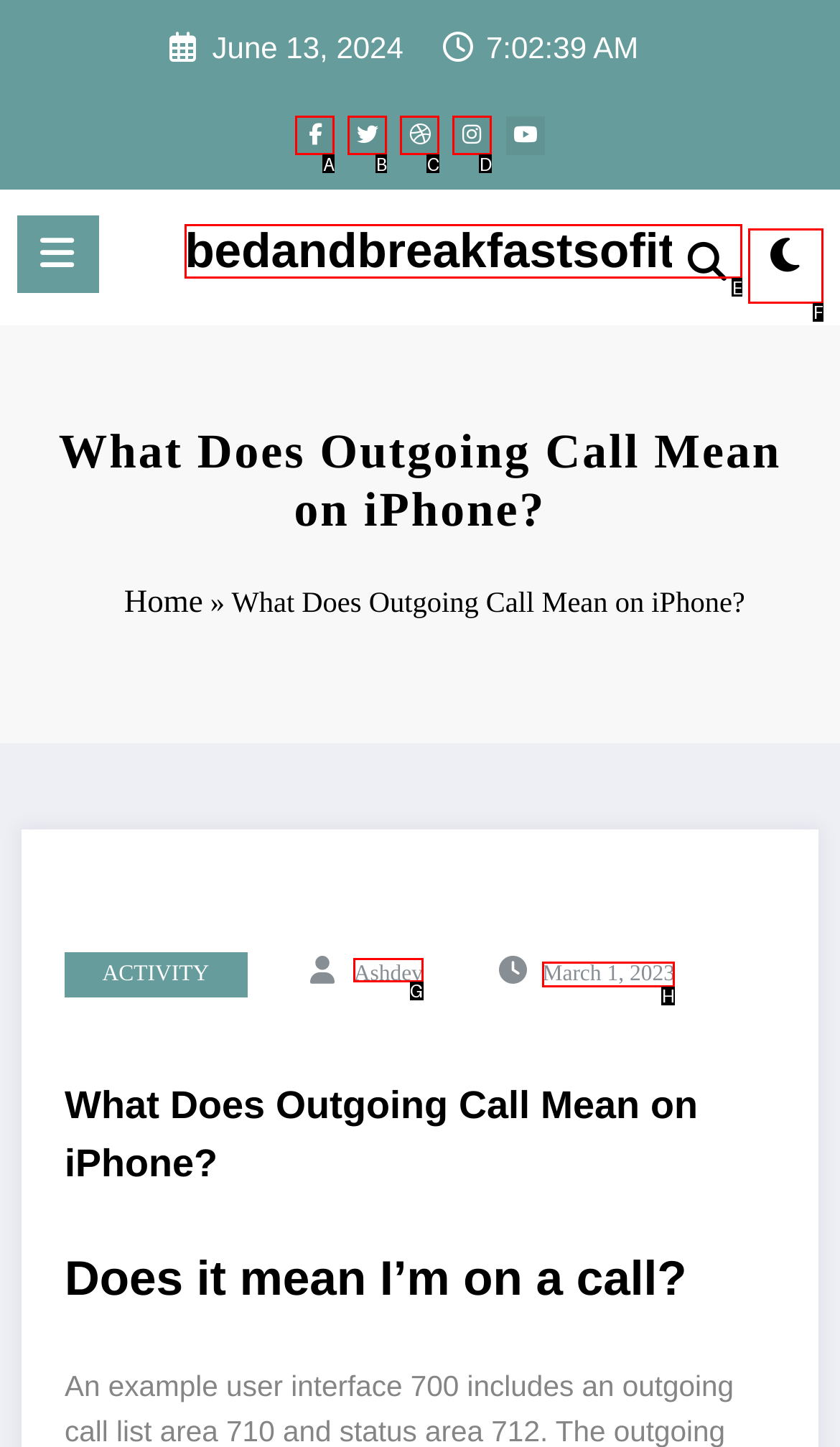Identify the correct HTML element to click to accomplish this task: Check the time
Respond with the letter corresponding to the correct choice.

H